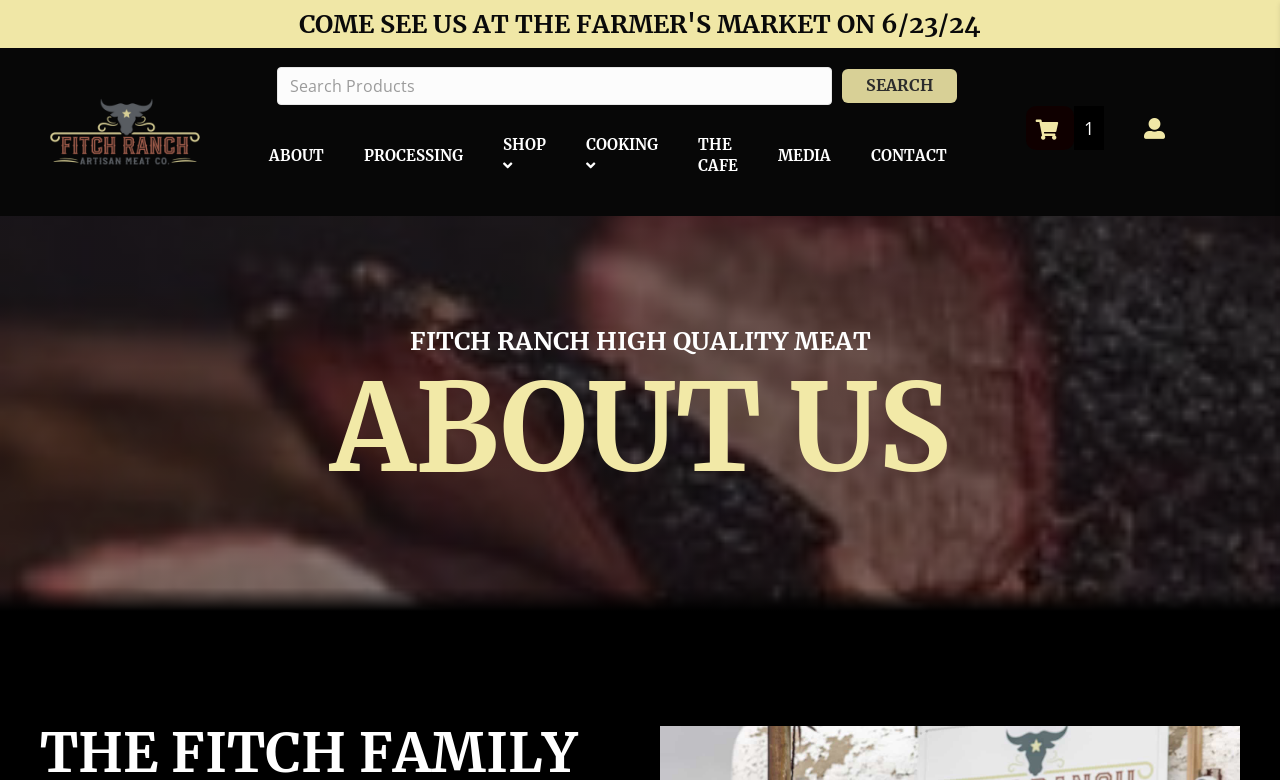Respond to the following question using a concise word or phrase: 
What is the purpose of the search form?

To search the website